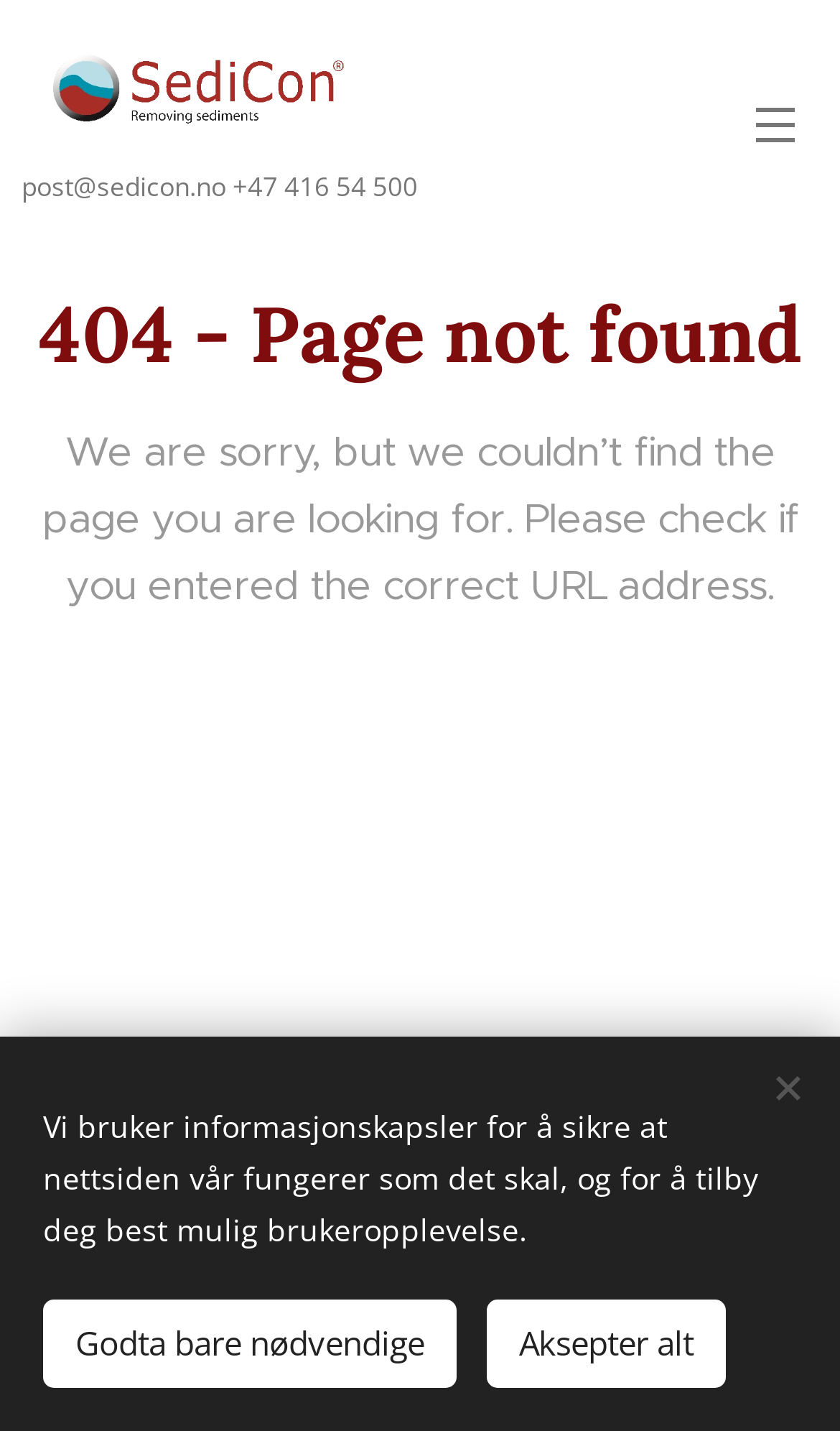Using a single word or phrase, answer the following question: 
Is the menu link located at the top or bottom of the page?

Top